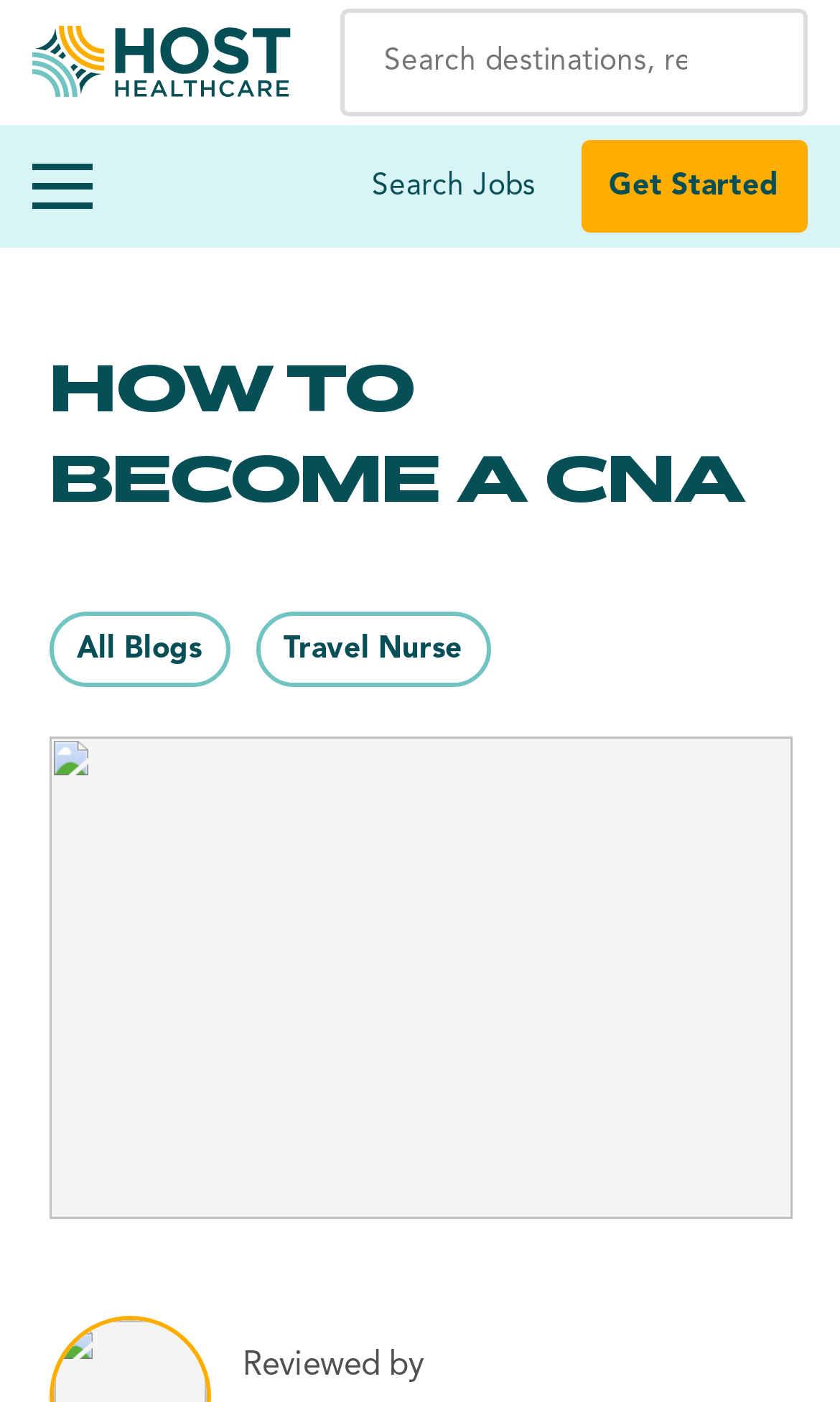Identify the bounding box coordinates for the region to click in order to carry out this instruction: "Open the menu". Provide the coordinates using four float numbers between 0 and 1, formatted as [left, top, right, bottom].

[0.038, 0.115, 0.11, 0.151]